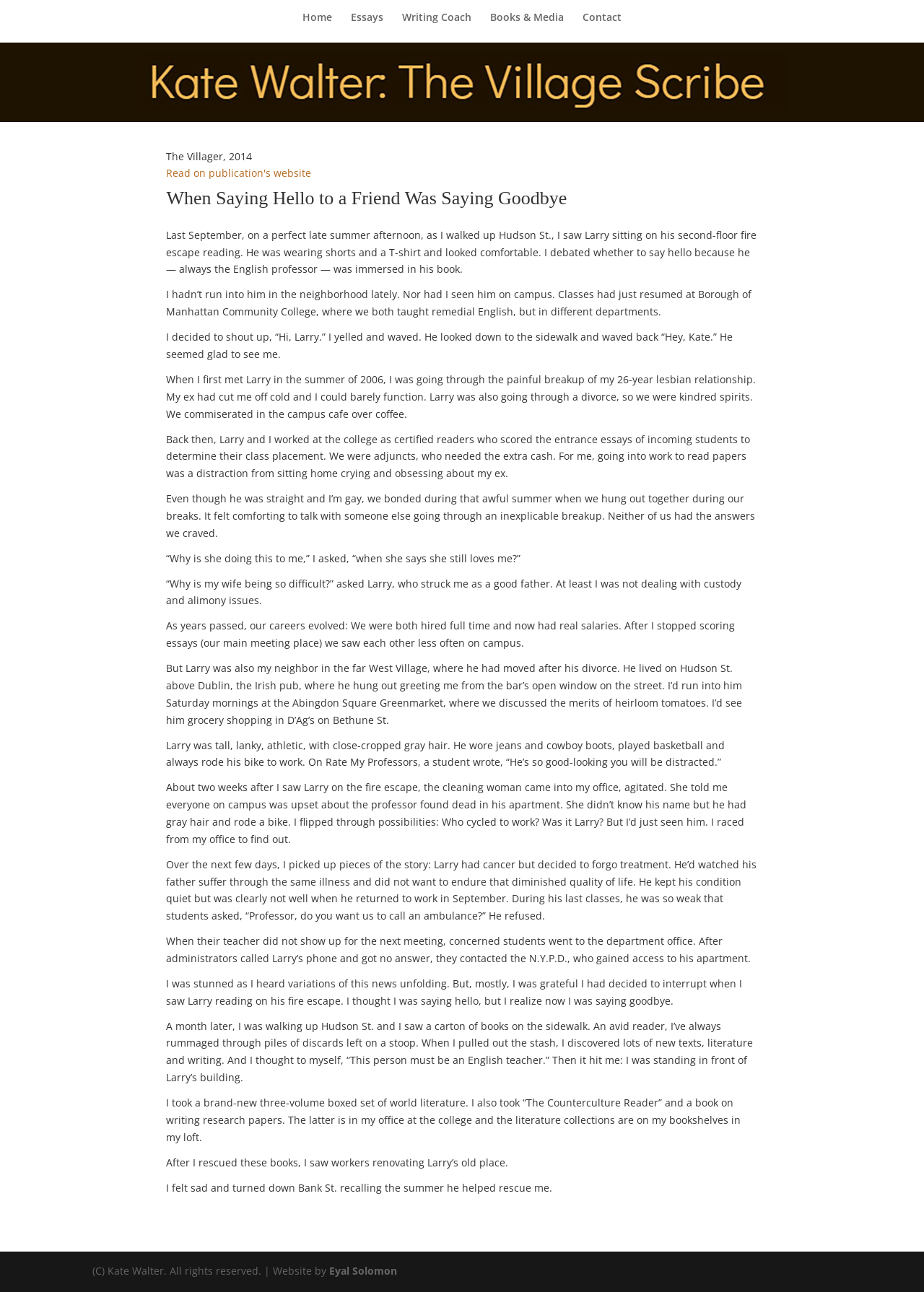Determine the bounding box coordinates of the region I should click to achieve the following instruction: "Read the essay 'When Saying Hello to a Friend Was Saying Goodbye'". Ensure the bounding box coordinates are four float numbers between 0 and 1, i.e., [left, top, right, bottom].

[0.18, 0.145, 0.614, 0.162]